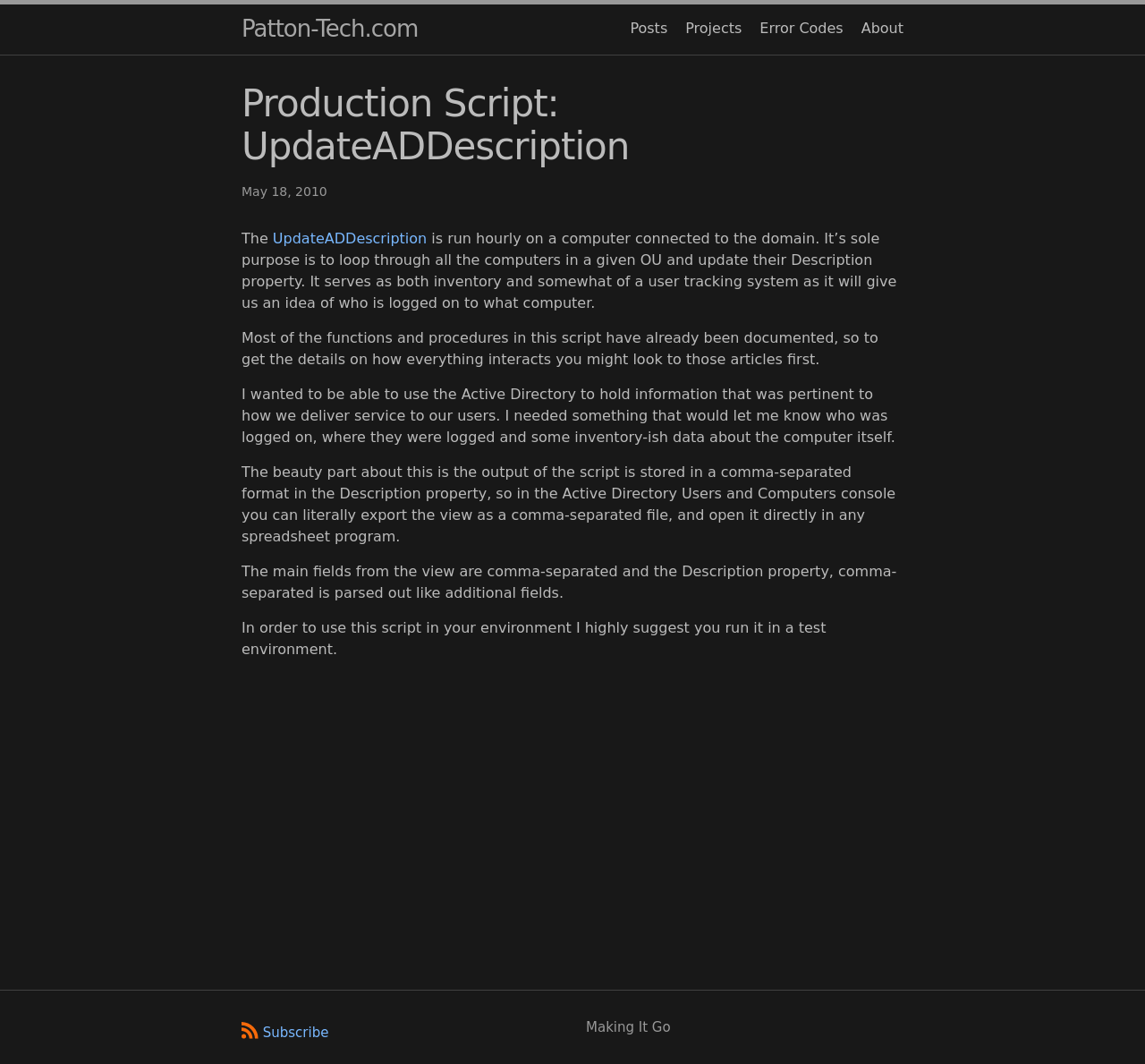Using a single word or phrase, answer the following question: 
What is recommended before using the script?

Run in a test environment